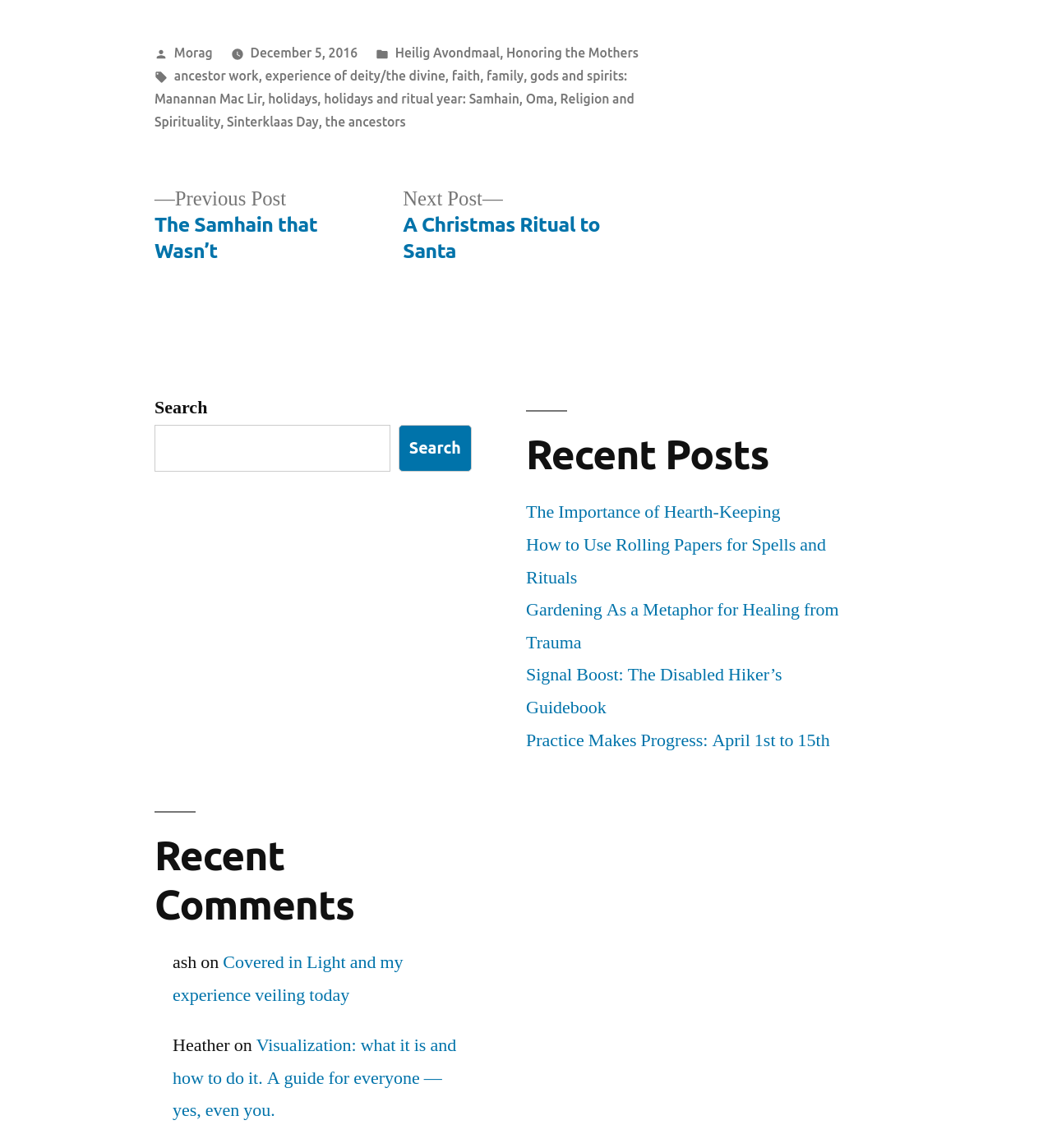Provide a one-word or brief phrase answer to the question:
What is the date of the post?

December 5, 2016